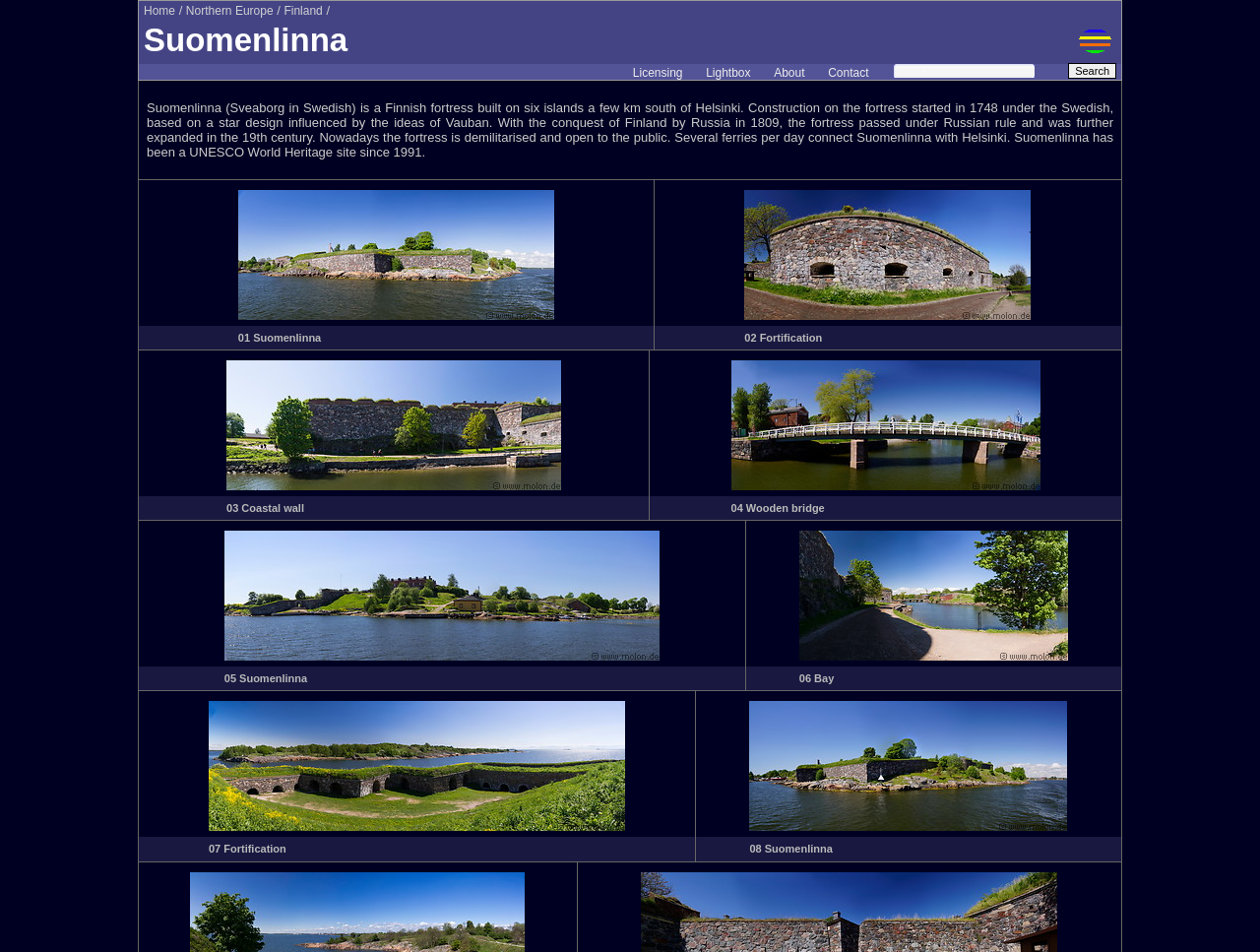Identify the bounding box coordinates of the region that needs to be clicked to carry out this instruction: "Open 01 Suomenlinna image". Provide these coordinates as four float numbers ranging from 0 to 1, i.e., [left, top, right, bottom].

[0.189, 0.199, 0.44, 0.336]